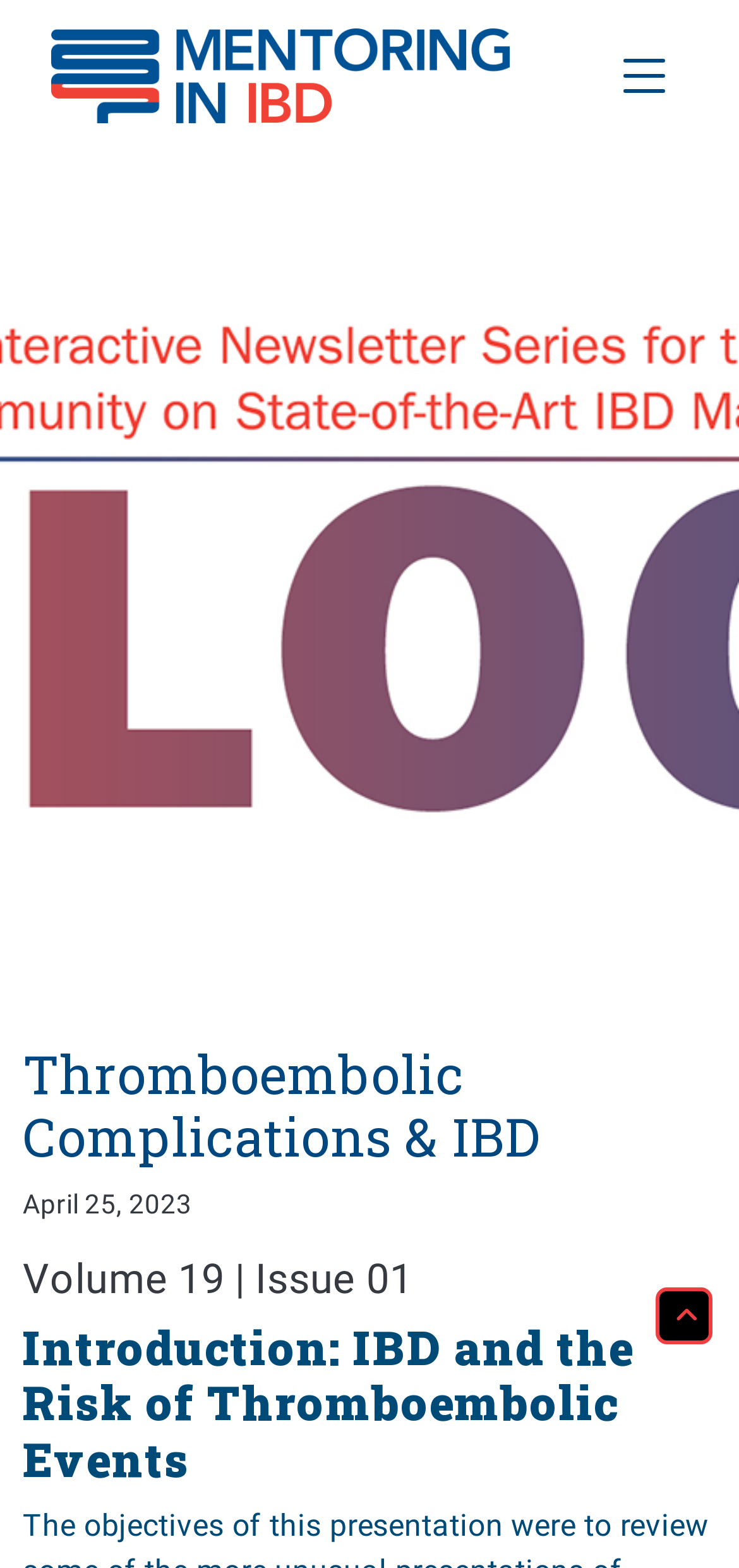Respond to the question below with a concise word or phrase:
What is the purpose of the button at the top right?

Toggle Navigation